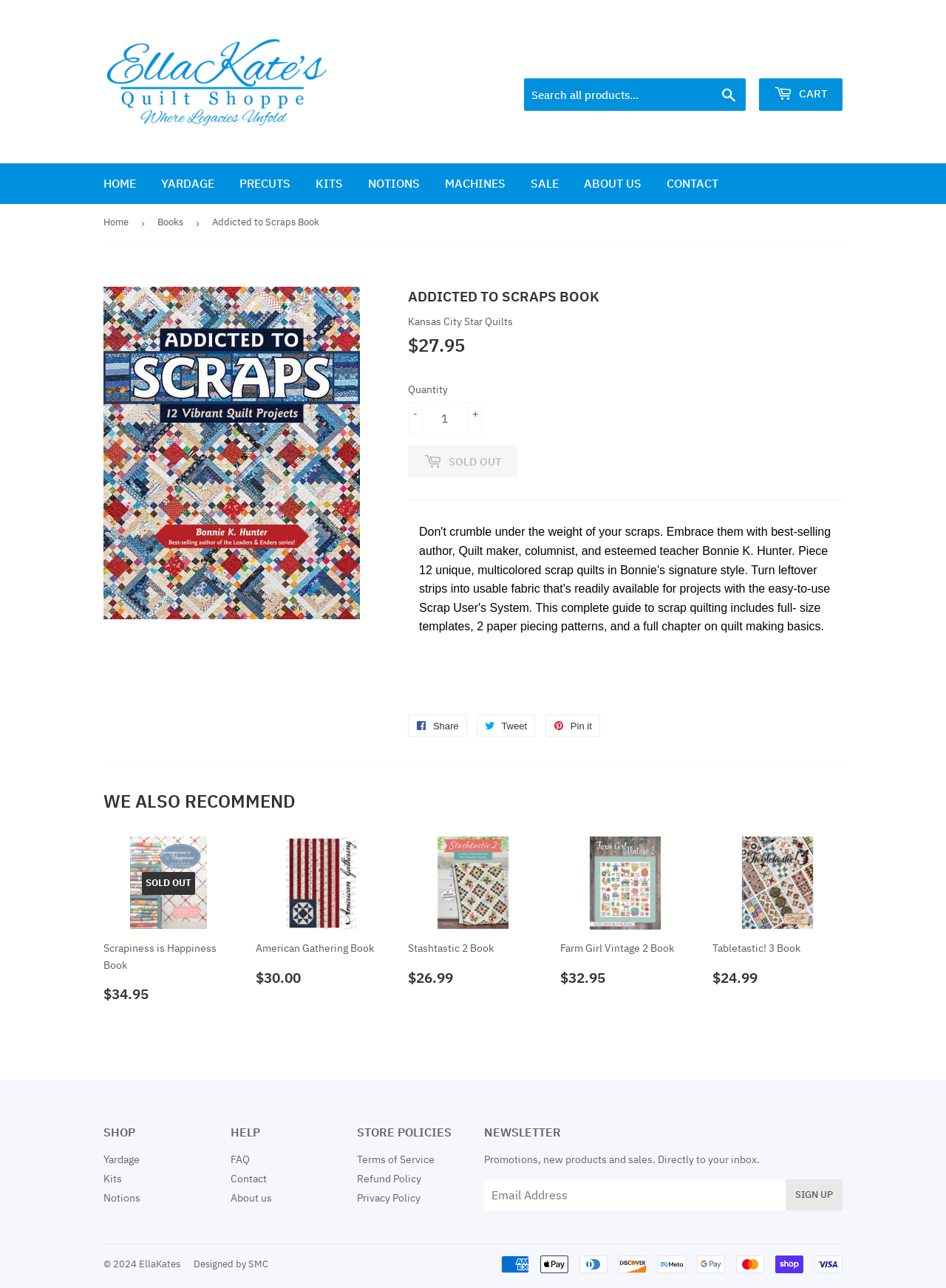Please predict the bounding box coordinates of the element's region where a click is necessary to complete the following instruction: "View Addicted to Scraps Book details". The coordinates should be represented by four float numbers between 0 and 1, i.e., [left, top, right, bottom].

[0.431, 0.223, 0.891, 0.238]